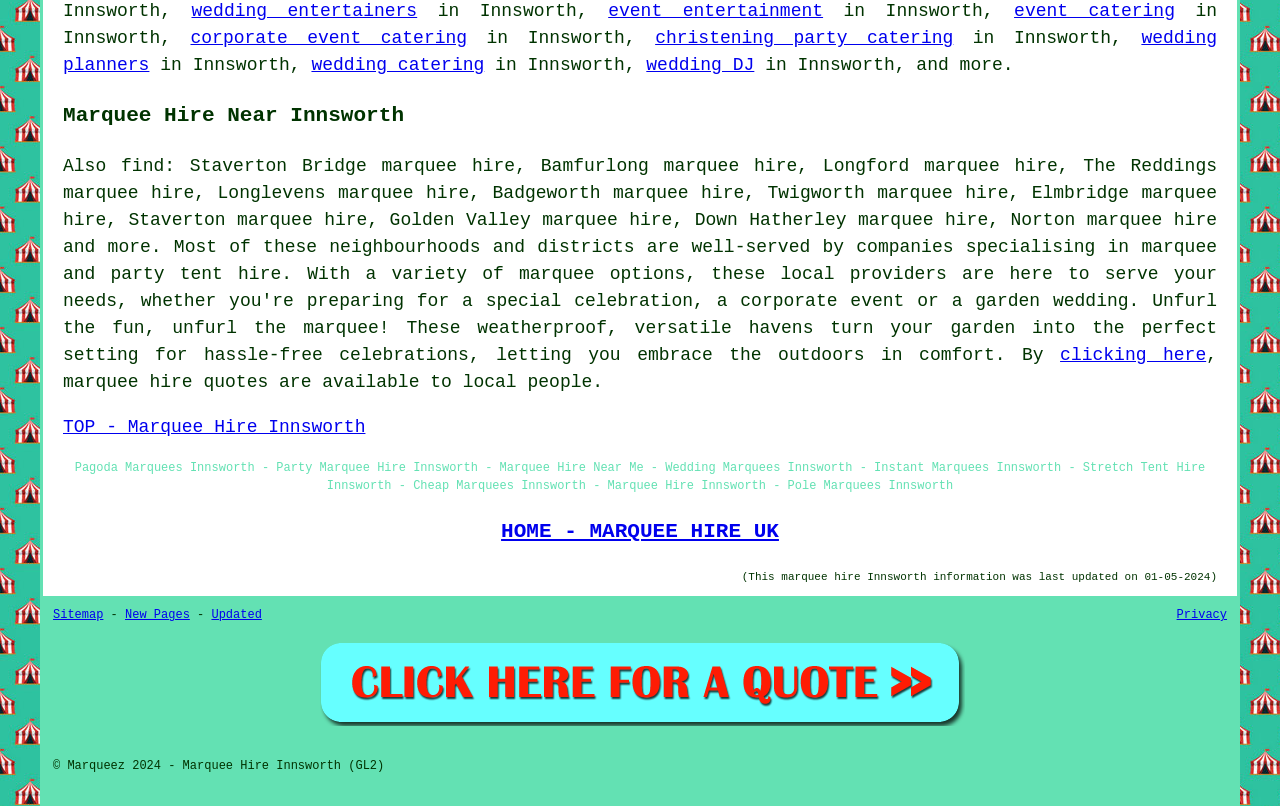Is there a sitemap available on this webpage?
Refer to the image and provide a one-word or short phrase answer.

Yes